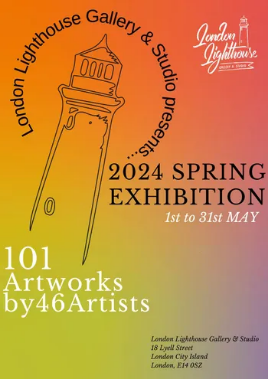What is the duration of the exhibition?
Look at the screenshot and respond with one word or a short phrase.

May 1st to May 31st